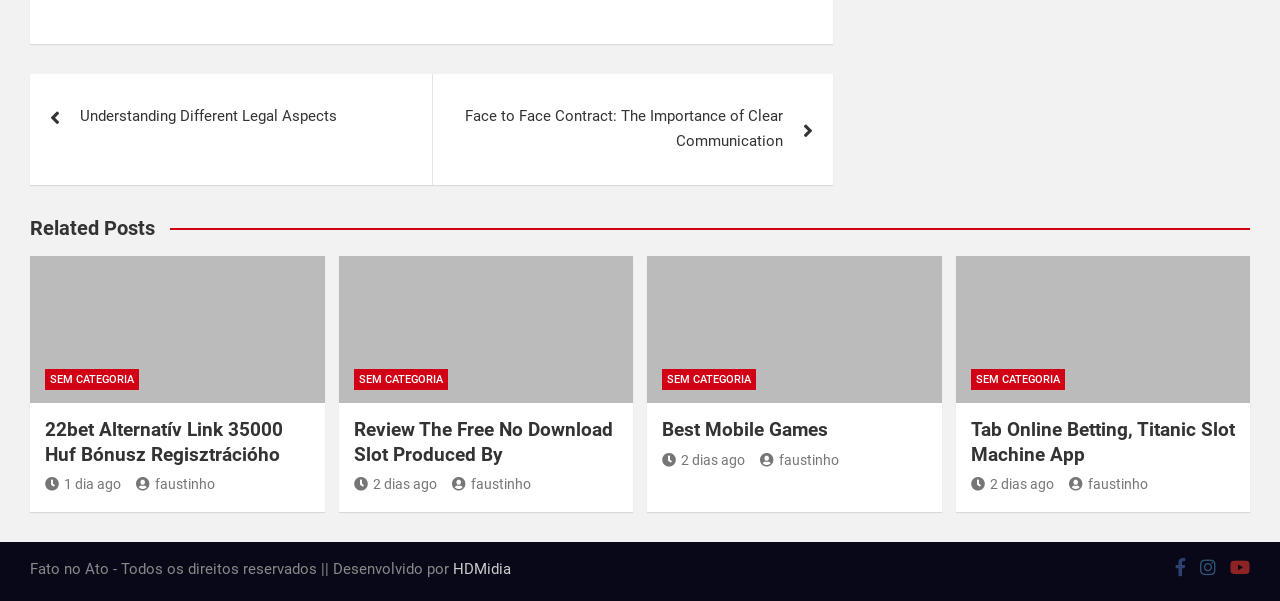Based on what you see in the screenshot, provide a thorough answer to this question: What is the main navigation category?

The main navigation category is 'Posts' as indicated by the heading 'Navegação de Post' and the links 'Understanding Different Legal Aspects' and 'Face to Face Contract: The Importance of Clear Communication' under it.